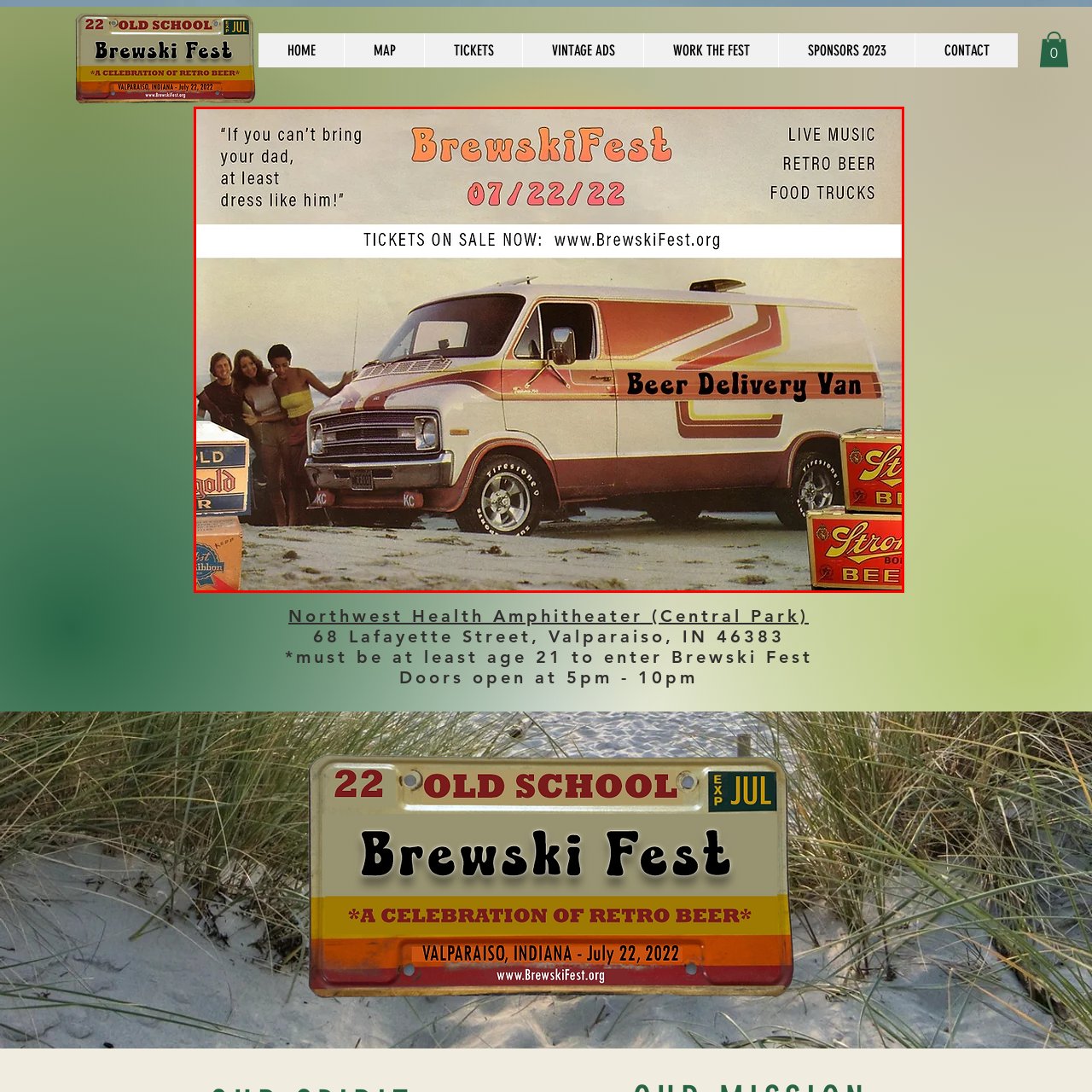Look at the image enclosed by the red boundary and give a detailed answer to the following question, grounding your response in the image's content: 
What is the date of the festival?

The date of the festival is mentioned in the bold text above the van, along with the festival's name and features.